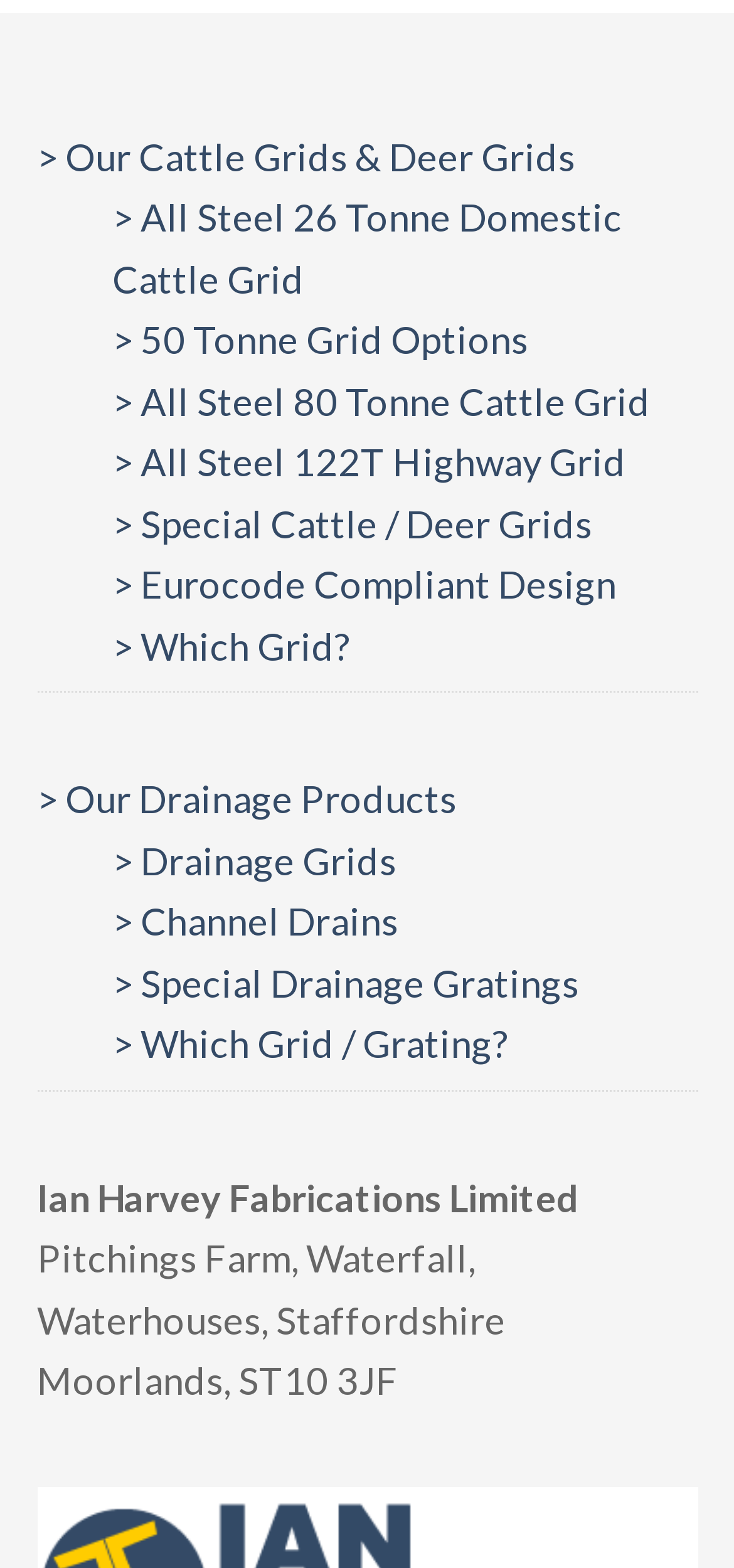What is the difference between cattle grids and drainage grids?
Use the screenshot to answer the question with a single word or phrase.

Purpose